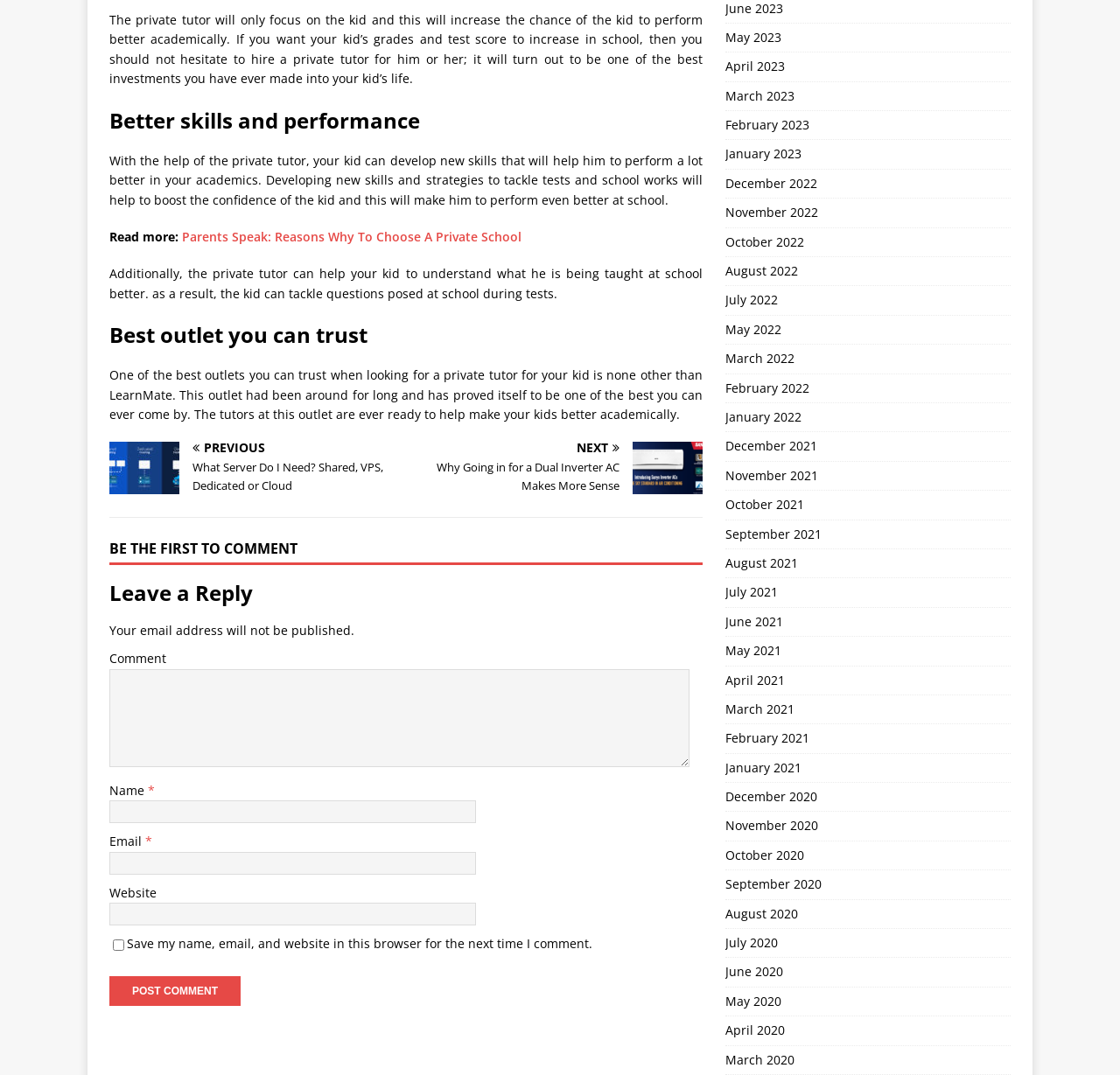Determine the bounding box coordinates for the area that should be clicked to carry out the following instruction: "Leave a comment in the text box".

[0.098, 0.622, 0.616, 0.713]